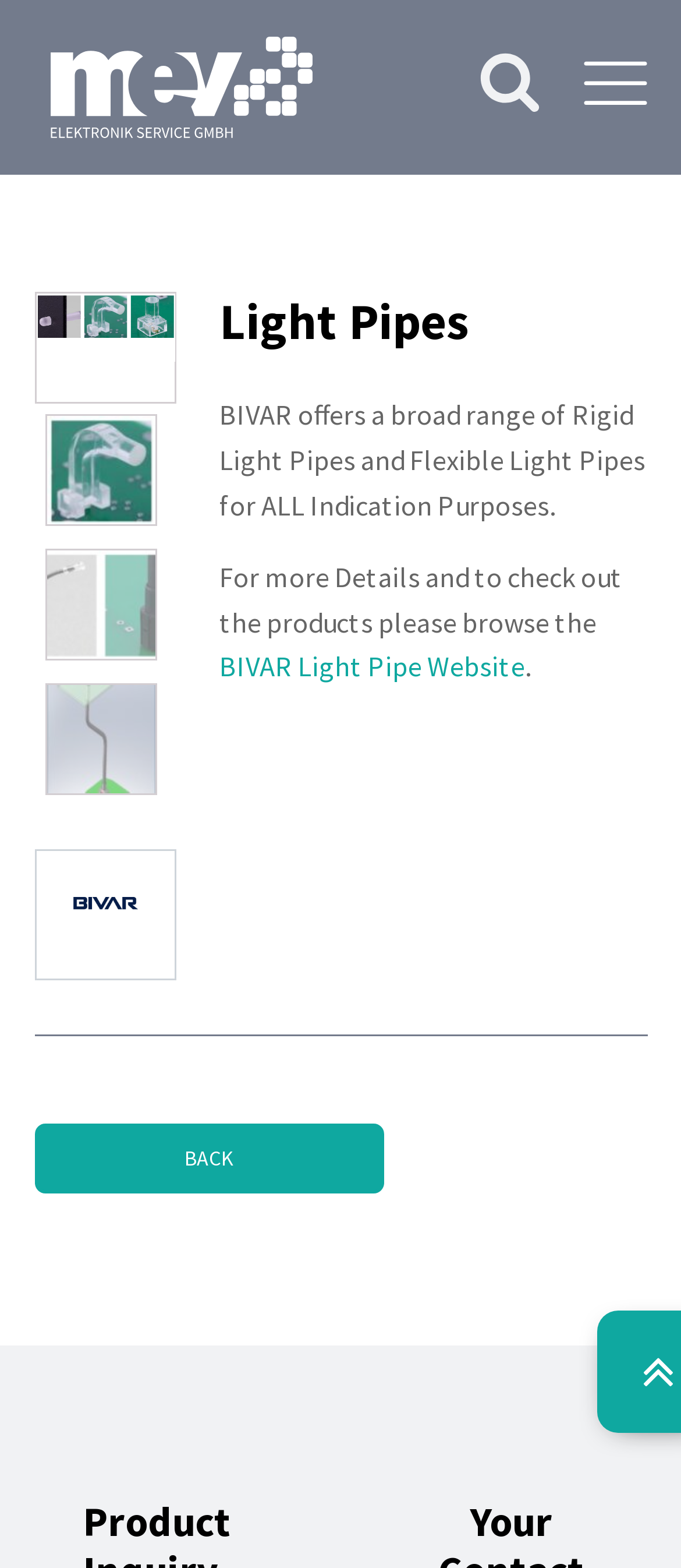Identify the bounding box for the element characterized by the following description: "Facebook".

None